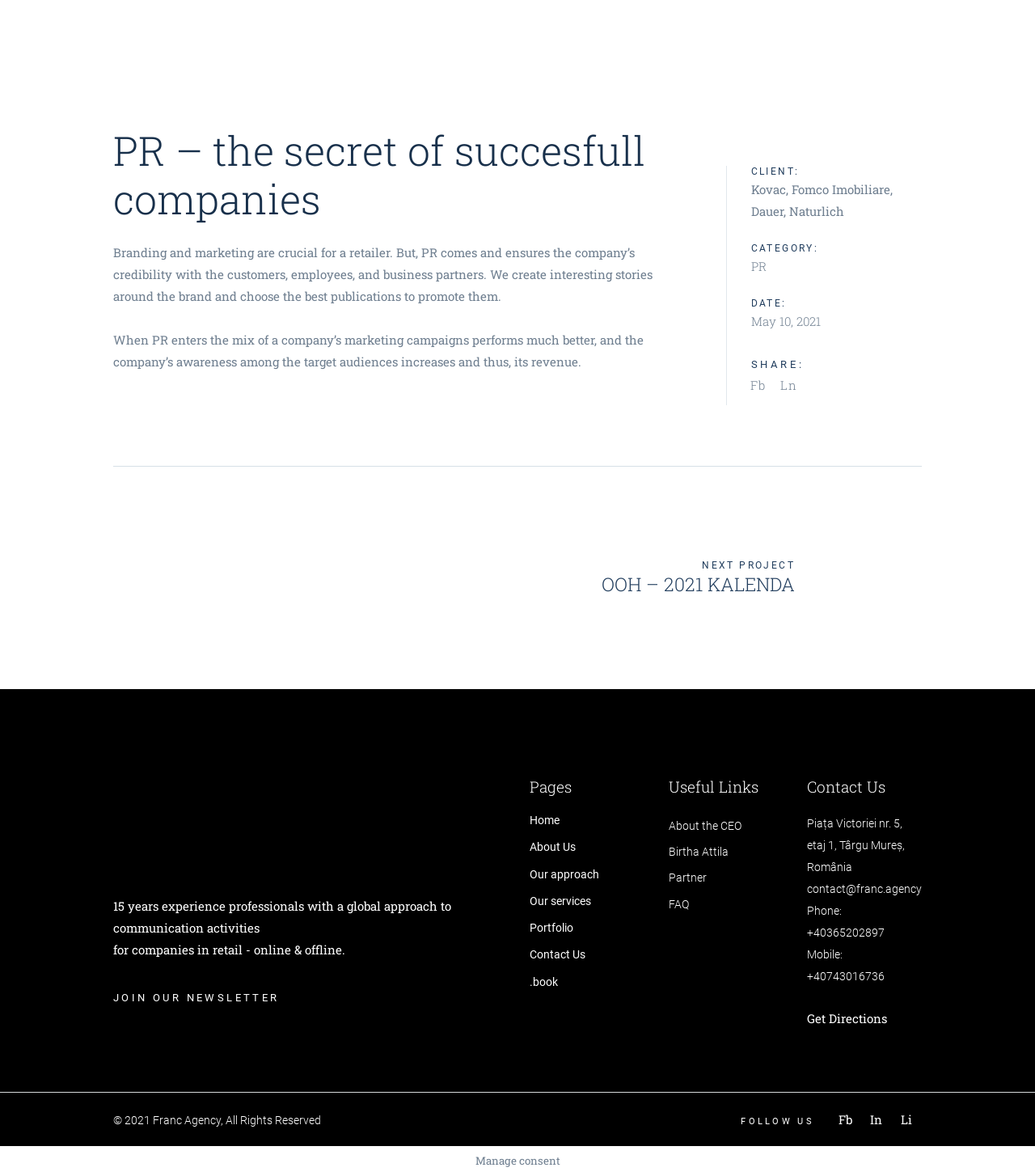What is the category of the project? Look at the image and give a one-word or short phrase answer.

PR